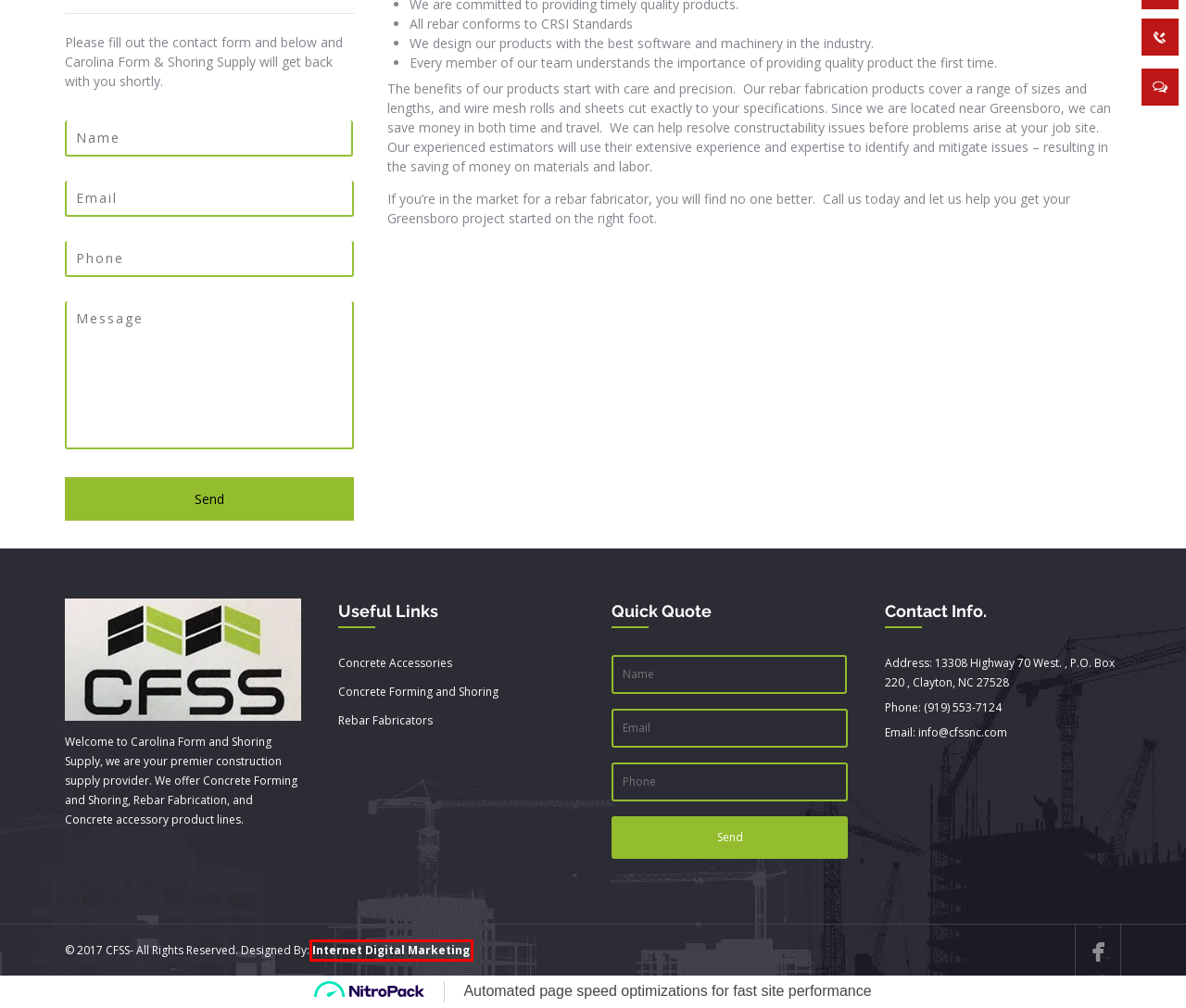You are provided with a screenshot of a webpage that has a red bounding box highlighting a UI element. Choose the most accurate webpage description that matches the new webpage after clicking the highlighted element. Here are your choices:
A. Raleigh Concrete Forming Shoring Rentals & Form Accessories Durham | Carolina Form
B. Marketing Consultant | Internet Digital Marketing
C. Concrete Forming Supply Raleigh | Carolina Form
D. Concrete Forming Supply Chapel Hill |
E. Contact | Carolina Form
F. Concrete Forming Supply Burlington |
G. Raleigh Rebar Sales, Suppliers & Fabricators Durham | Carolina Form
H. Rebar | Carolina Form

B